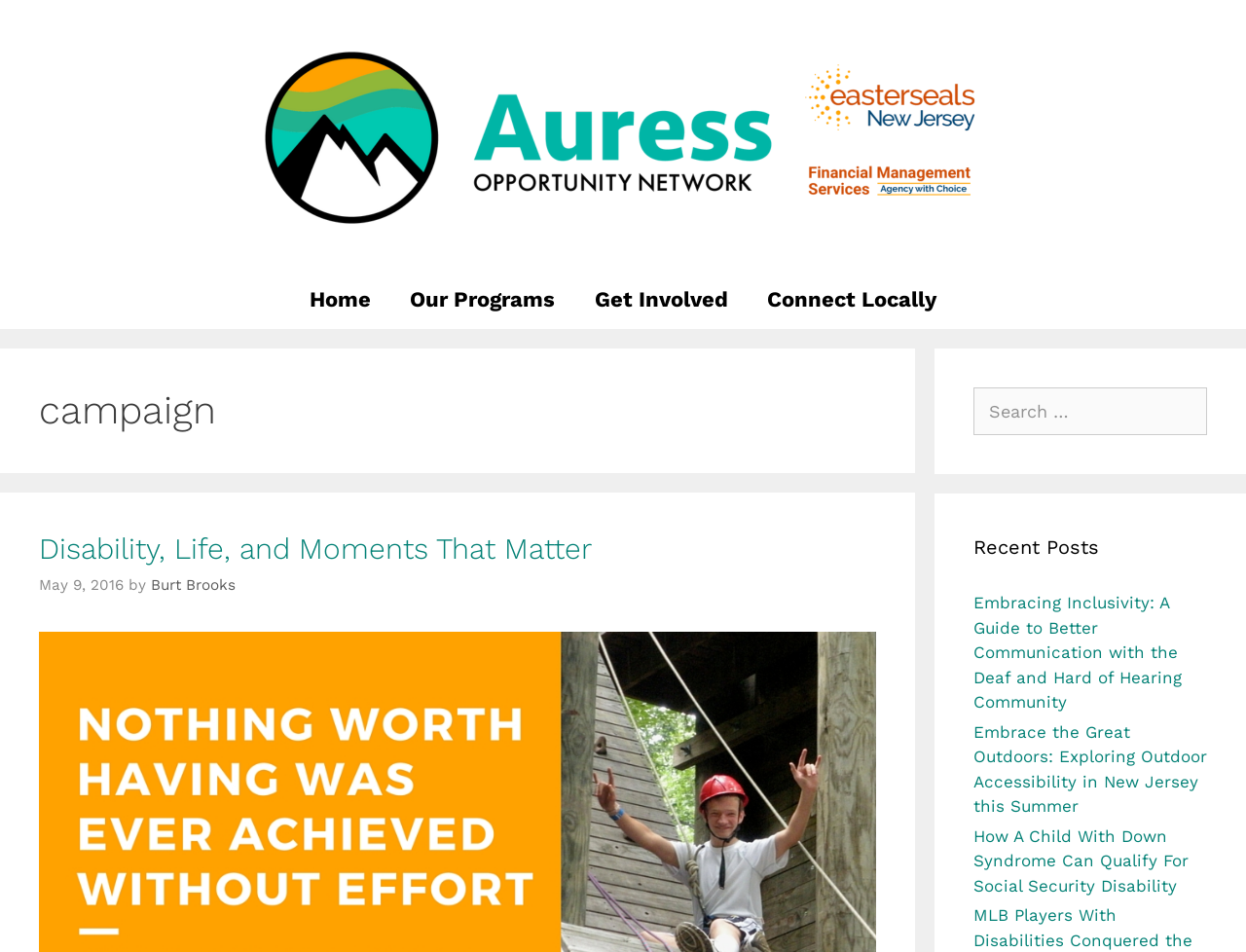Respond to the question below with a concise word or phrase:
What is the title of the first recent post?

Embracing Inclusivity